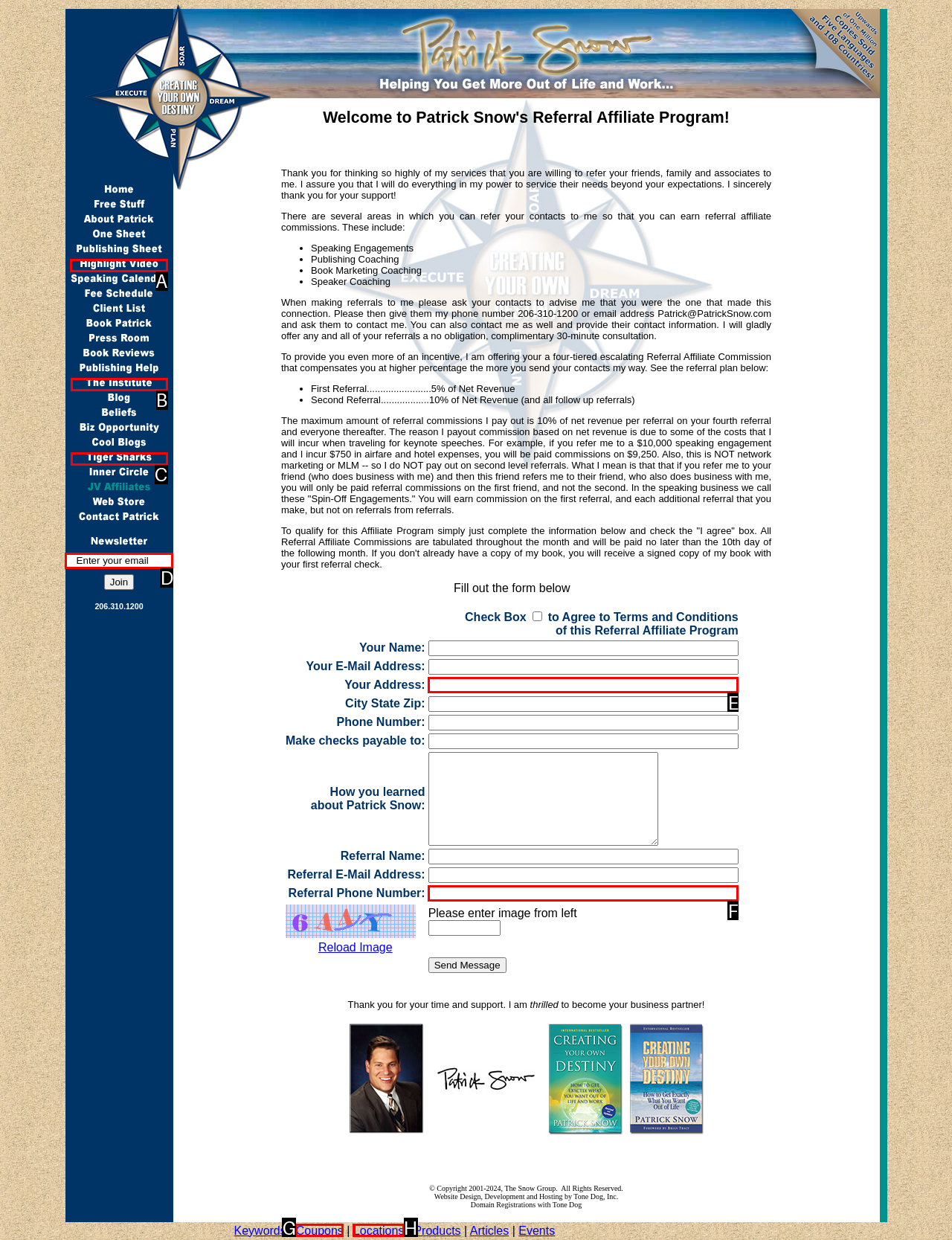Point out the HTML element I should click to achieve the following: Click the link in the fifth row Reply with the letter of the selected element.

A